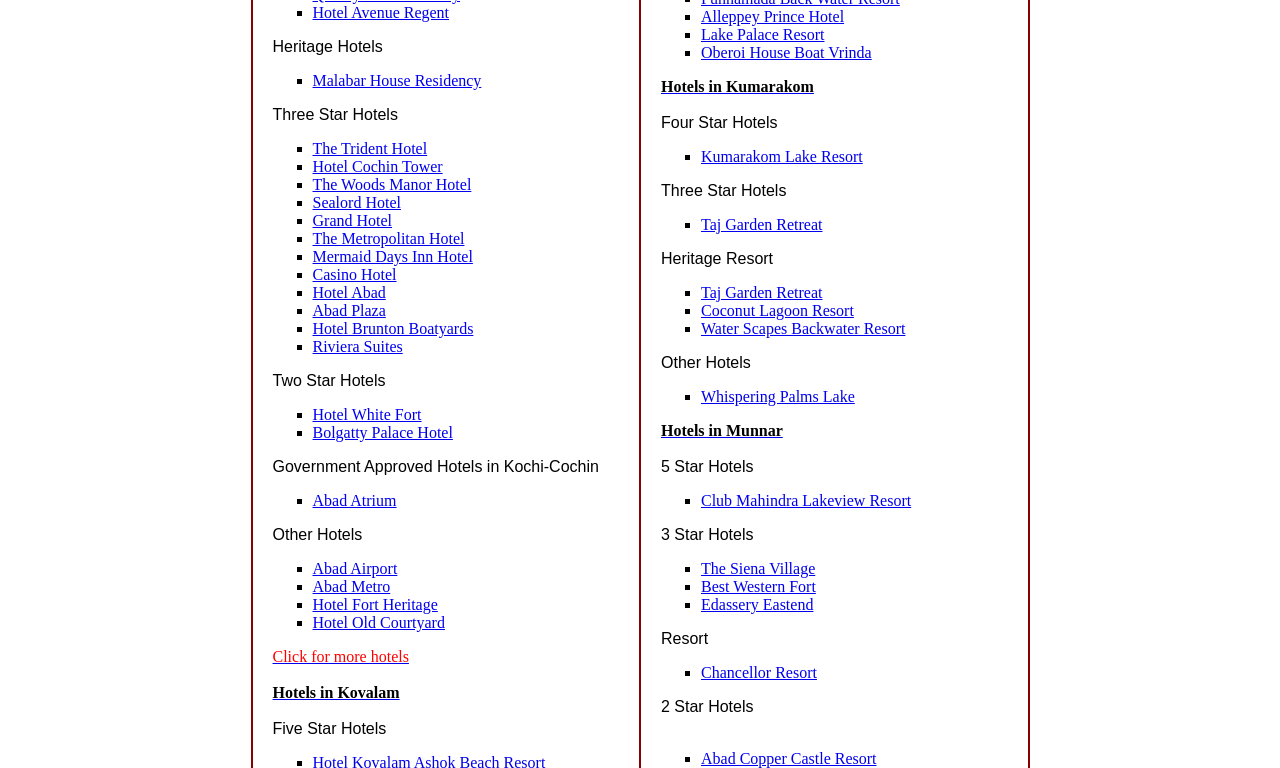Locate the bounding box coordinates of the element that should be clicked to fulfill the instruction: "Check out The Trident Hotel".

[0.244, 0.182, 0.334, 0.204]